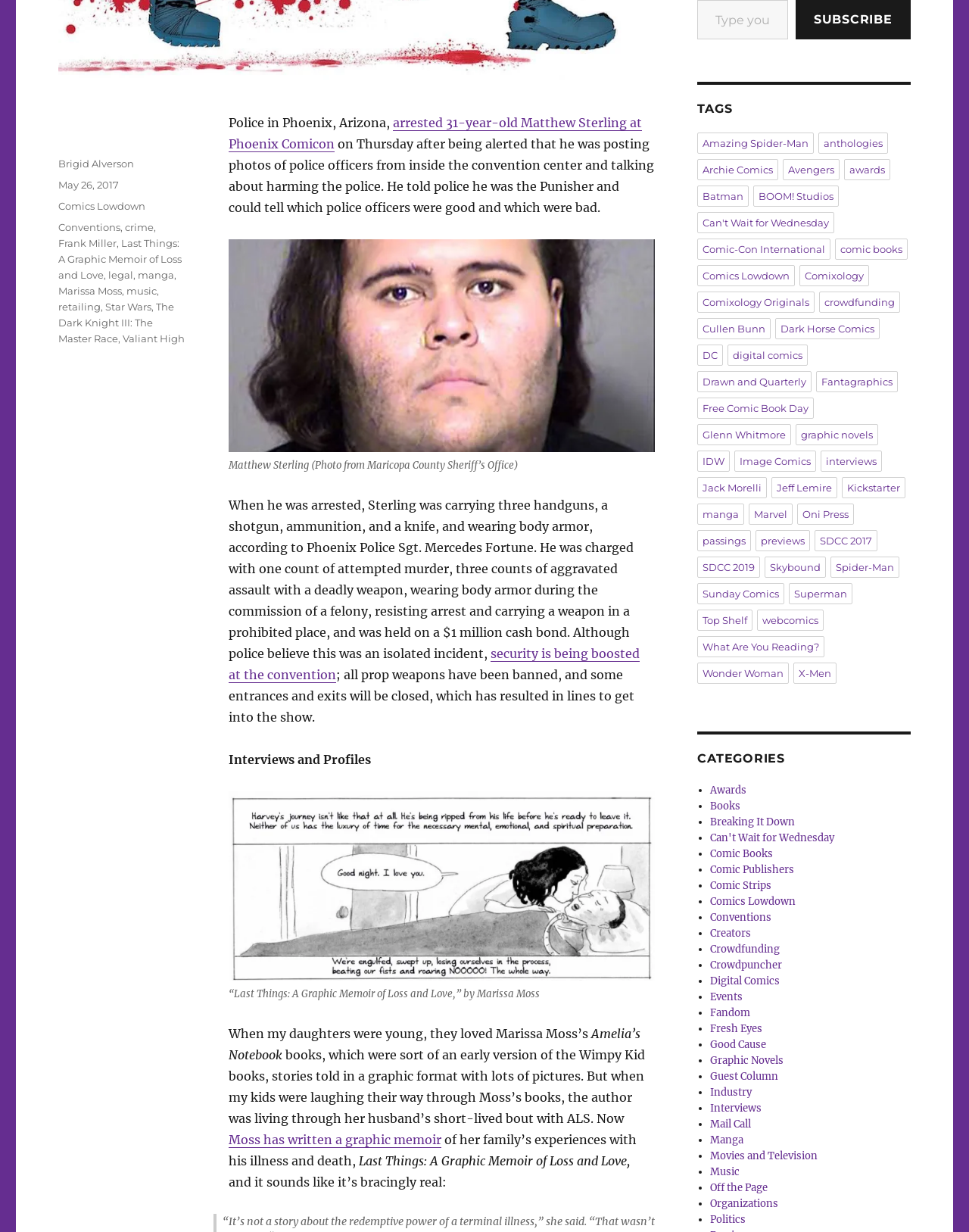Determine the bounding box coordinates for the area you should click to complete the following instruction: "View the article about Marissa Moss's graphic memoir".

[0.236, 0.919, 0.456, 0.931]